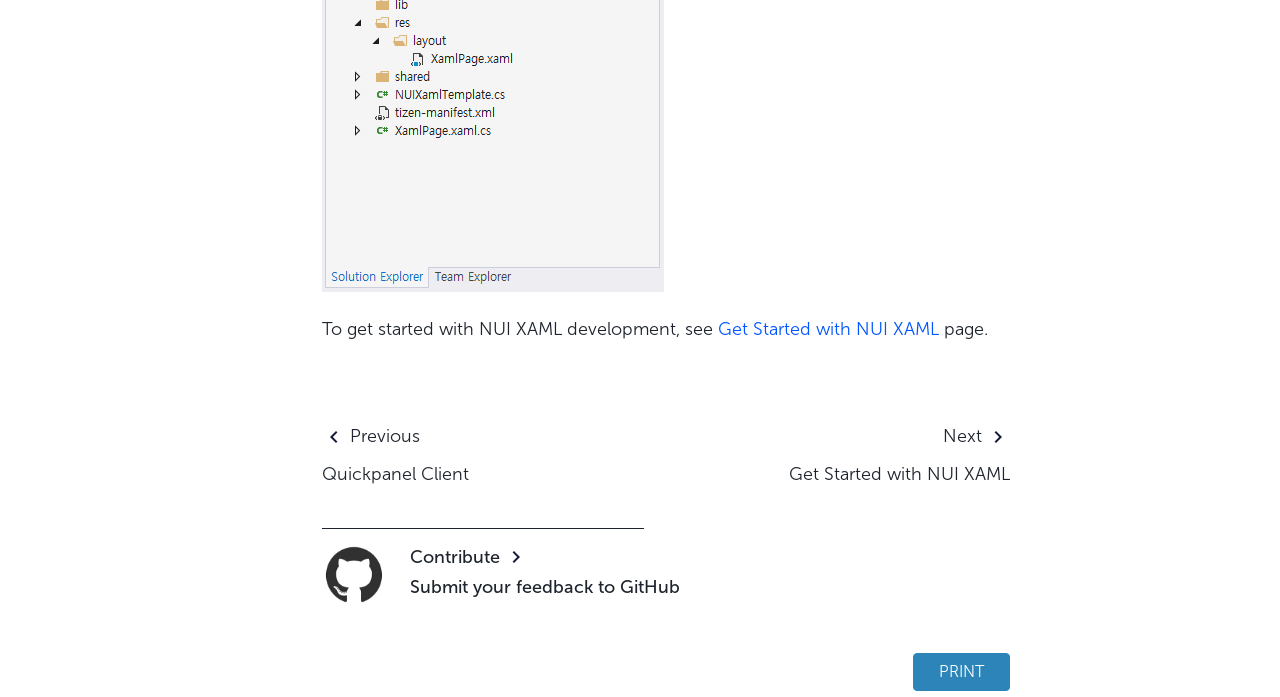Could you provide the bounding box coordinates for the portion of the screen to click to complete this instruction: "Click on the 'Contribute' link"?

[0.32, 0.783, 0.412, 0.815]